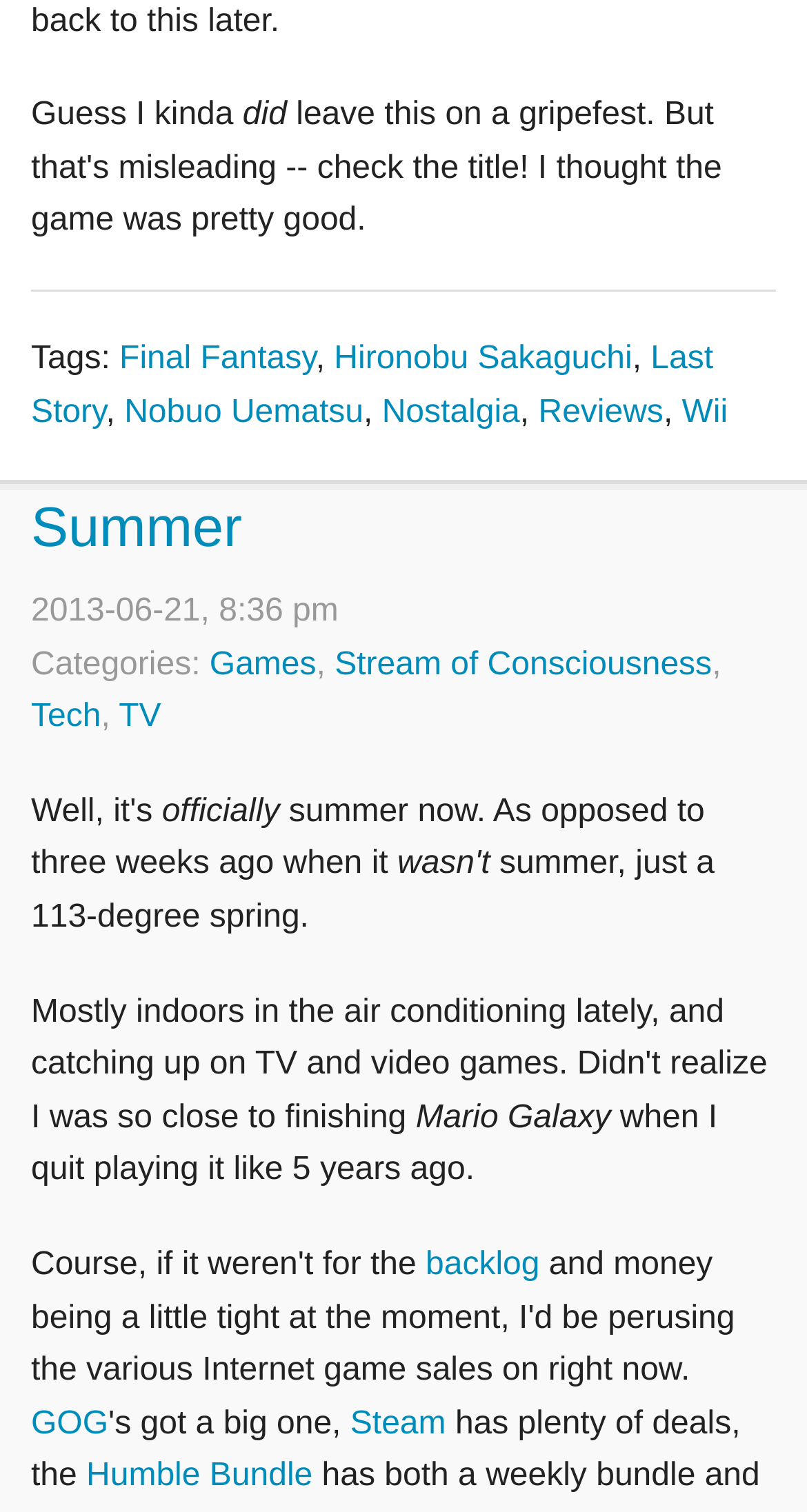Please answer the following query using a single word or phrase: 
What is the category of the article?

Games, Stream of Consciousness, Tech, TV